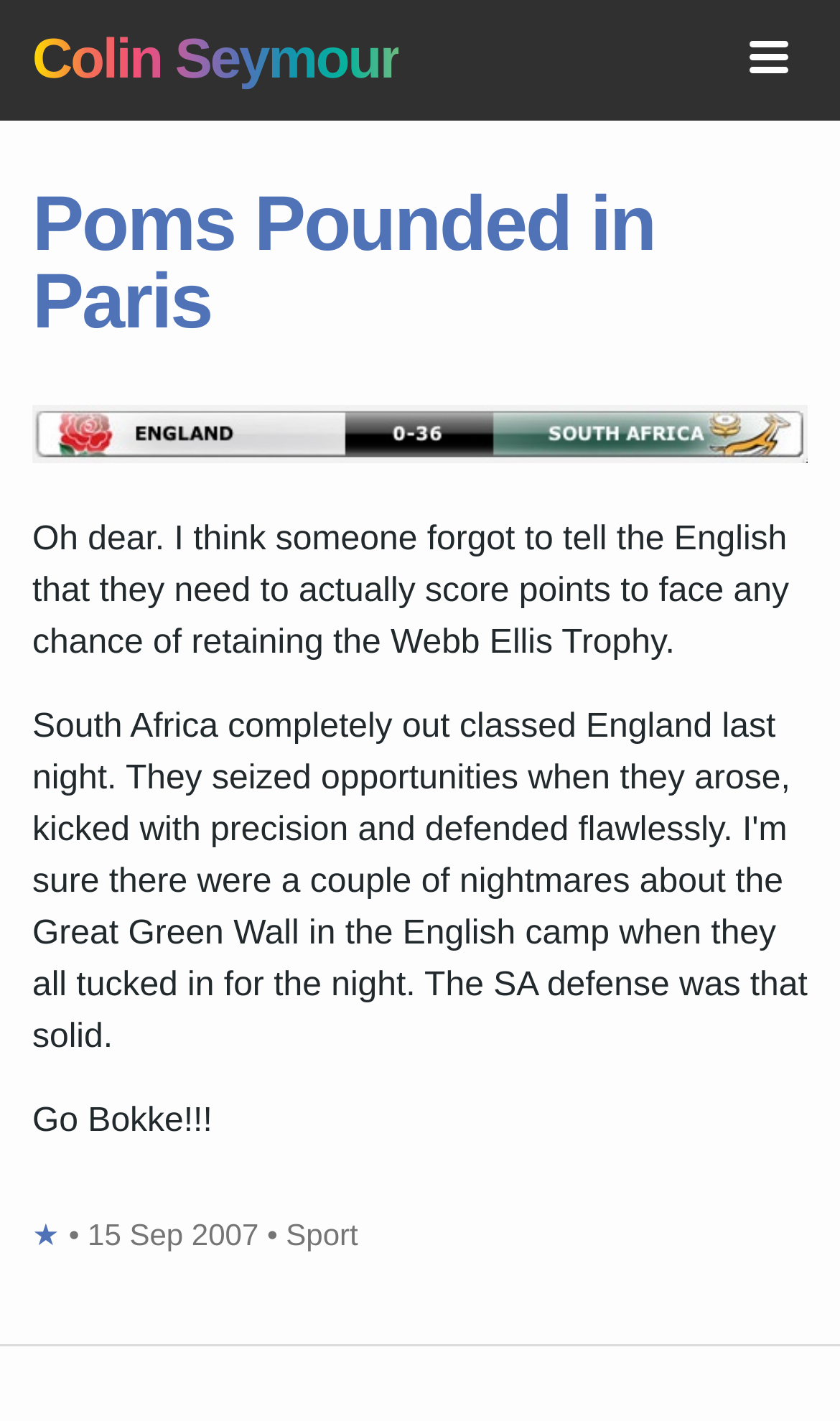Identify the main title of the webpage and generate its text content.

Poms Pounded in Paris